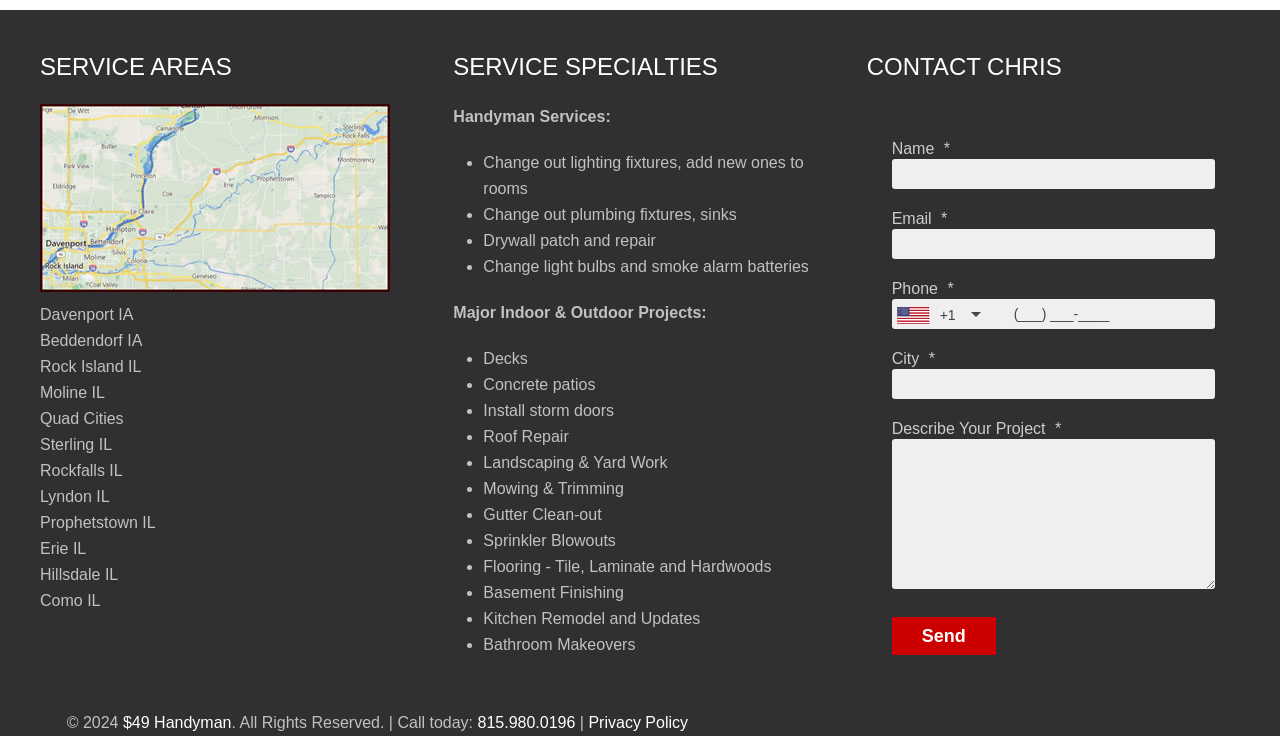Find the bounding box coordinates for the area that should be clicked to accomplish the instruction: "Enter your email".

[0.697, 0.311, 0.949, 0.352]